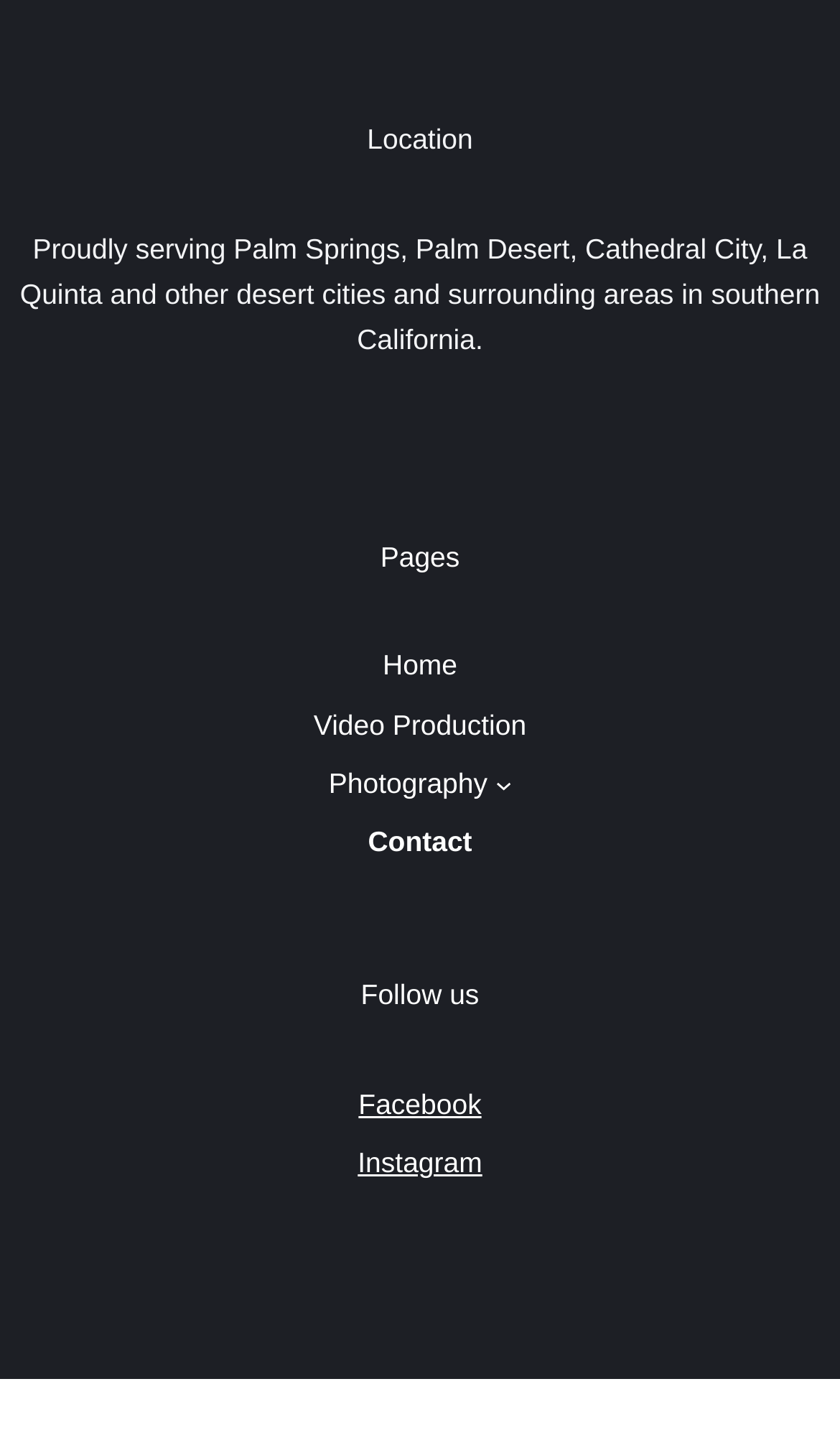Determine the bounding box coordinates of the UI element that matches the following description: "Main Page". The coordinates should be four float numbers between 0 and 1 in the format [left, top, right, bottom].

None